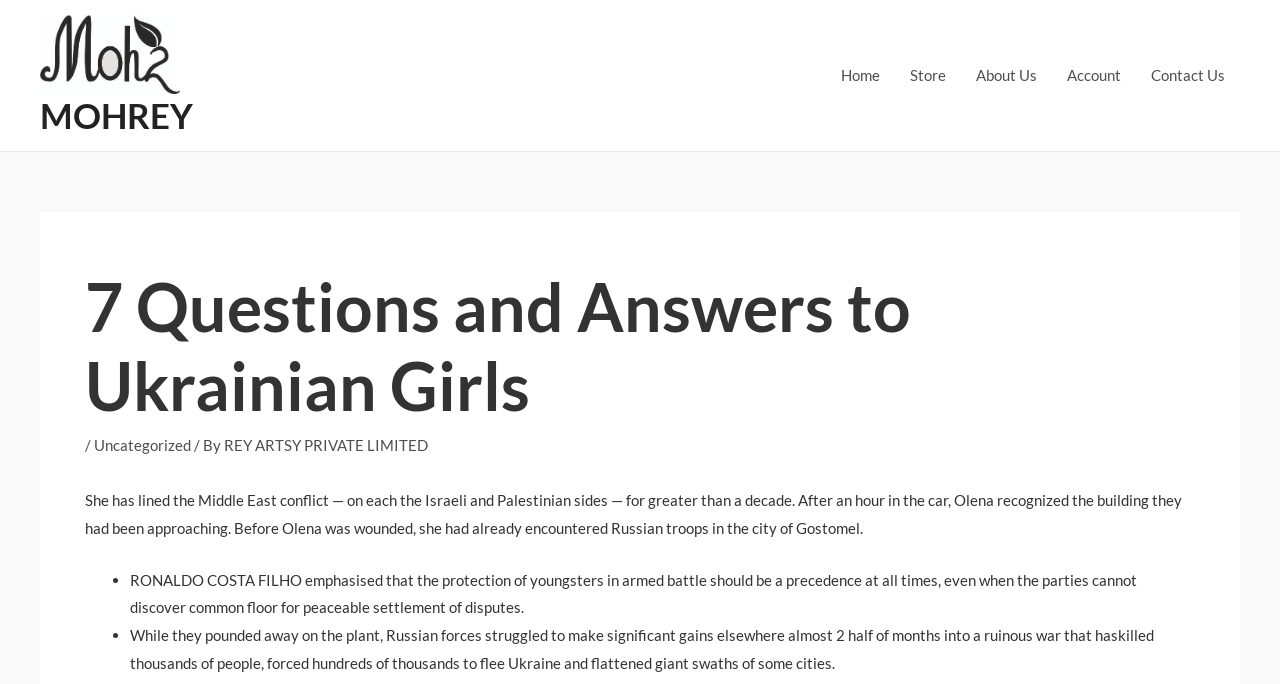Determine the bounding box of the UI component based on this description: "About Us". The bounding box coordinates should be four float values between 0 and 1, i.e., [left, top, right, bottom].

[0.751, 0.052, 0.822, 0.169]